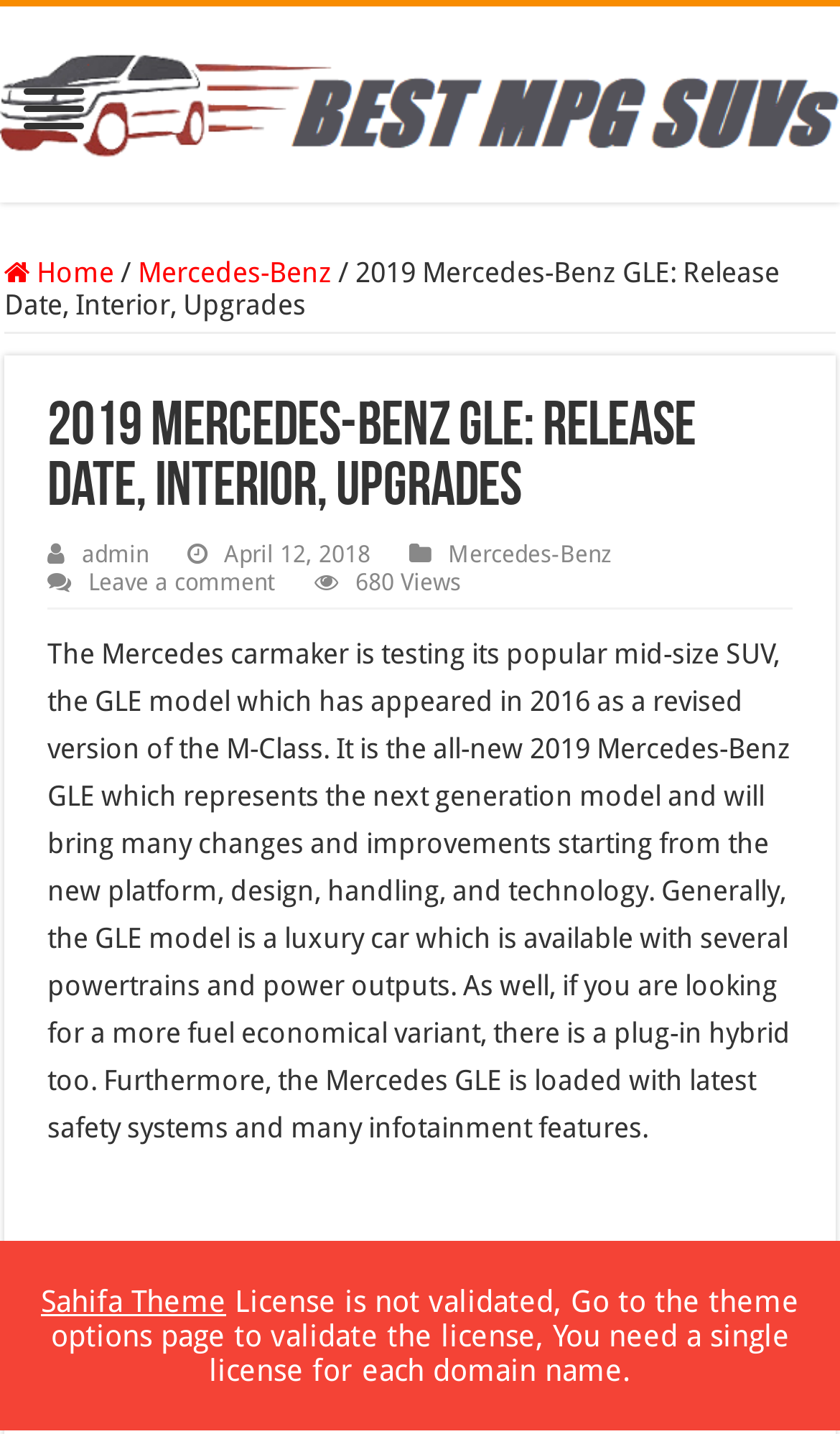What is the name of the SUV model being tested?
Analyze the image and deliver a detailed answer to the question.

Based on the webpage content, it is mentioned that the Mercedes carmaker is testing its popular mid-size SUV, the GLE model which has appeared in 2016. This indicates that the SUV model being tested is the GLE.